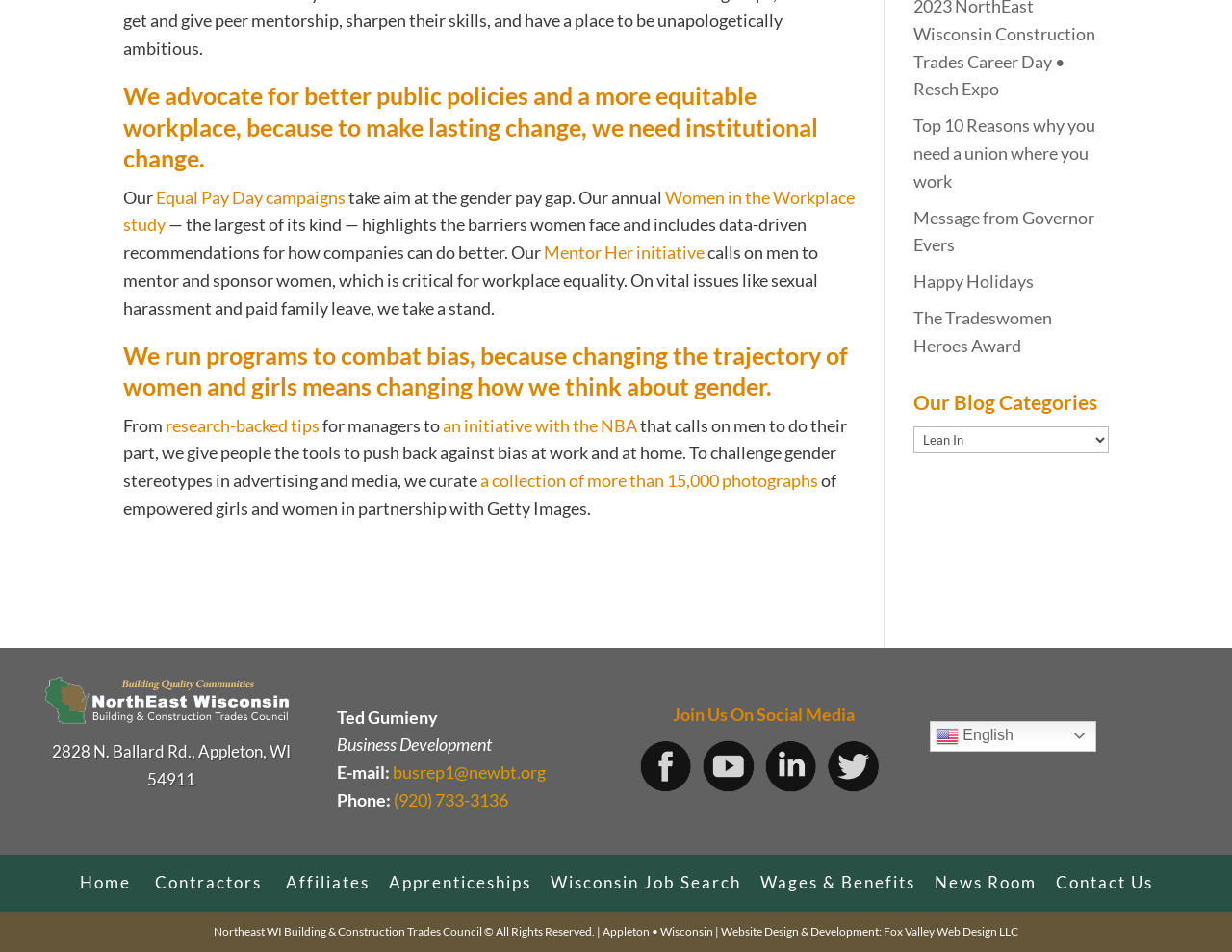Examine the screenshot and answer the question in as much detail as possible: What is the organization's goal?

Based on the heading 'We advocate for better public policies and a more equitable workplace, because to make lasting change, we need institutional change.', it is clear that the organization's goal is to achieve institutional change.